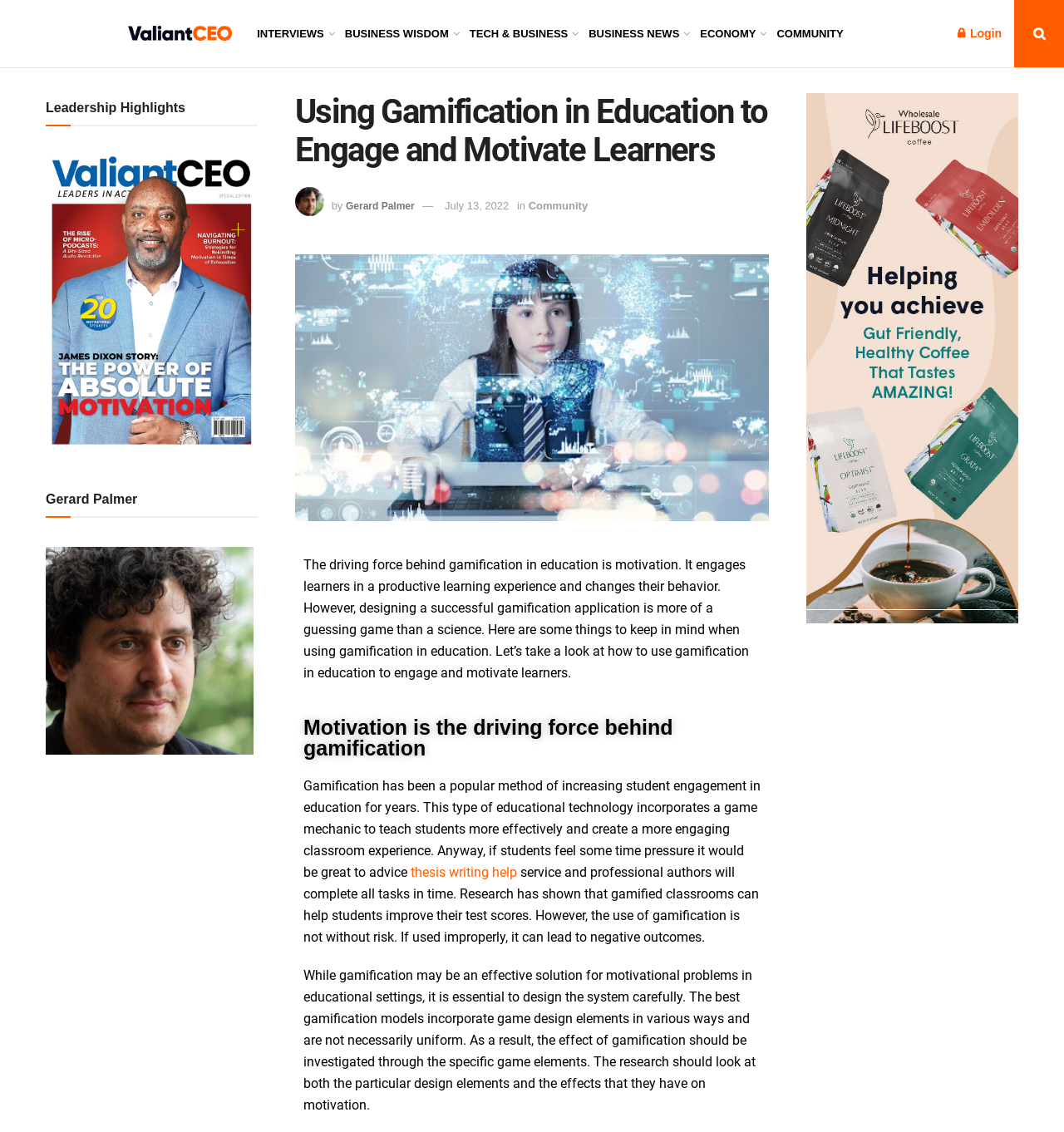Explain in detail what you observe on this webpage.

The webpage is about using gamification in education to engage and motivate learners. At the top left, there is a logo of ValiantCEO, accompanied by a link to the website. Below the logo, there are several links to different categories, including INTERVIEWS, BUSINESS WISDOM, TECH & BUSINESS, BUSINESS NEWS, ECONOMY, and COMMUNITY, arranged horizontally across the top of the page.

In the center of the page, there is a heading that reads "Using Gamification in Education to Engage and Motivate Learners". Below the heading, there is an image of Gerard Palmer, accompanied by a link to his profile and the date "July 13, 2022". There is also a link to the category "Community" nearby.

The main content of the page is divided into several sections. The first section discusses the importance of motivation in gamification, with a heading that reads "Motivation is the driving force behind gamification". The text explains that gamification can engage learners in a productive learning experience and change their behavior, but designing a successful gamification application can be challenging.

The next section discusses the benefits and risks of using gamification in education. The text explains that gamification can improve test scores, but if used improperly, it can lead to negative outcomes. There is also a link to a thesis writing help service in this section.

The final section of the page is about the importance of designing gamification systems carefully, with a heading that reads "Leadership Highlights". There is an image and a link to Gerard Palmer's profile in this section.

At the top right of the page, there are two links: one to login and another with a search icon.